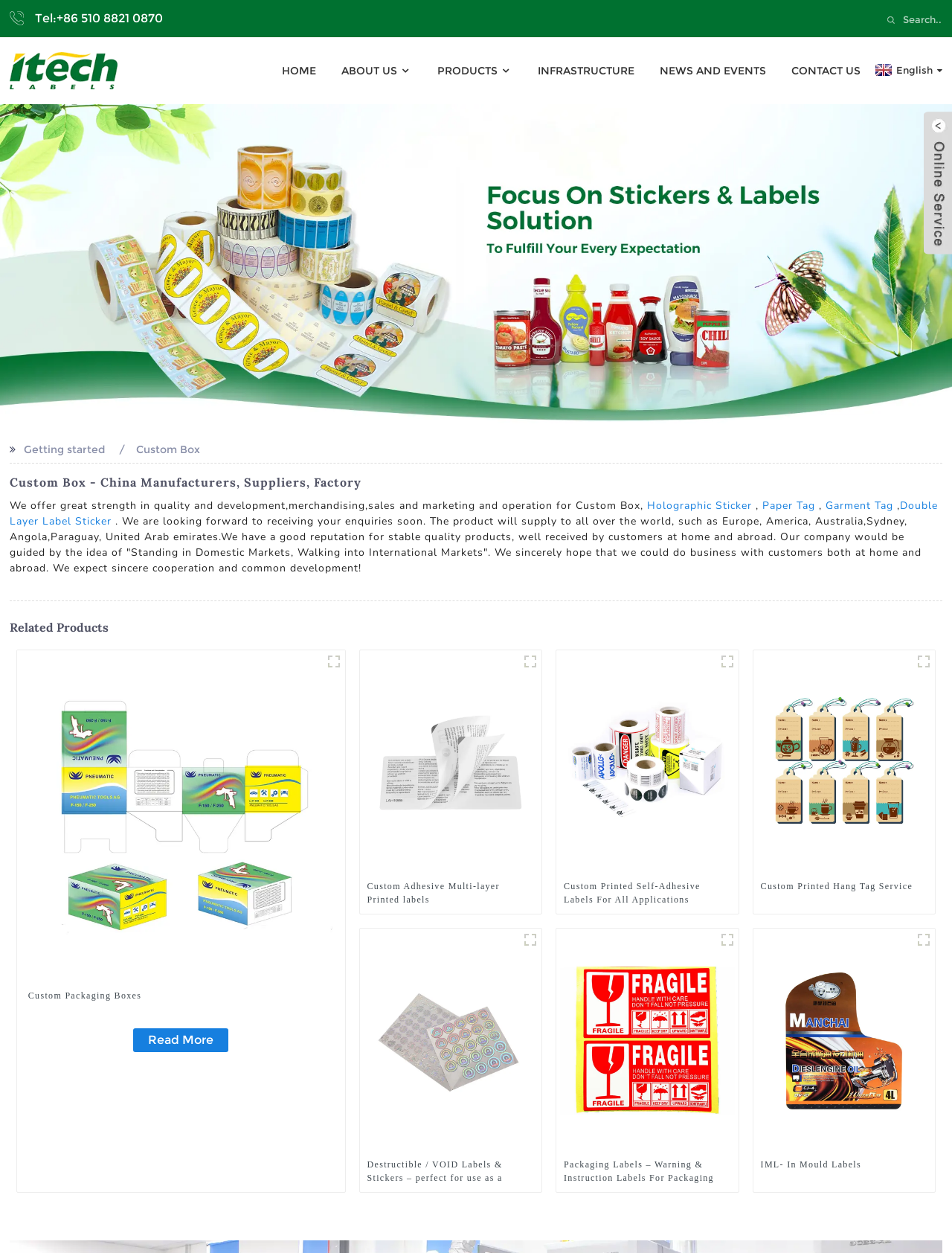Respond to the following question using a concise word or phrase: 
What types of products are displayed on the webpage?

Labels and stickers